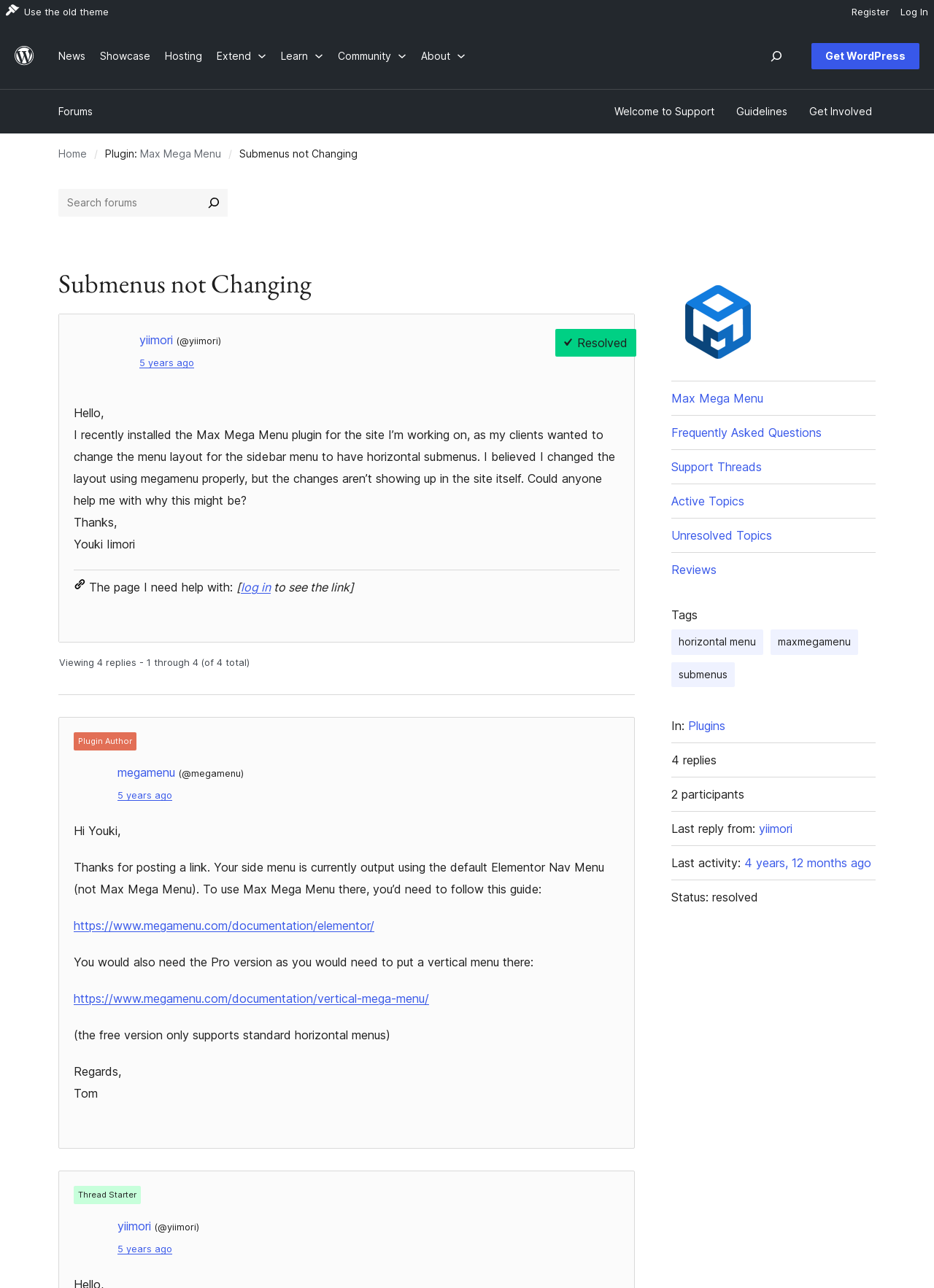Locate the UI element described as follows: "Wix.com". Return the bounding box coordinates as four float numbers between 0 and 1 in the order [left, top, right, bottom].

None